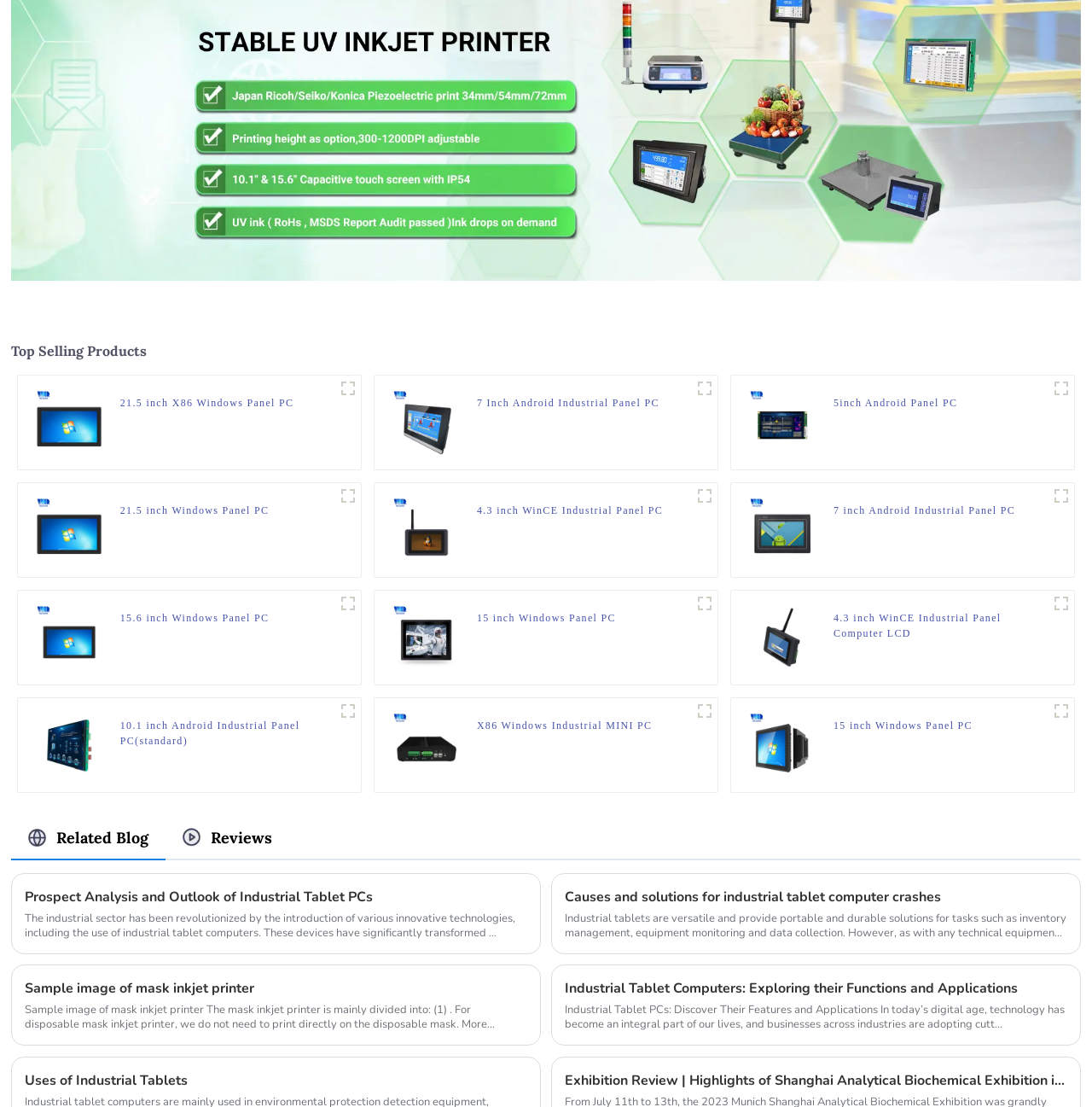Could you determine the bounding box coordinates of the clickable element to complete the instruction: "View 4.3 inch WinCE Industrial Panel PC details"? Provide the coordinates as four float numbers between 0 and 1, i.e., [left, top, right, bottom].

[0.437, 0.454, 0.607, 0.482]